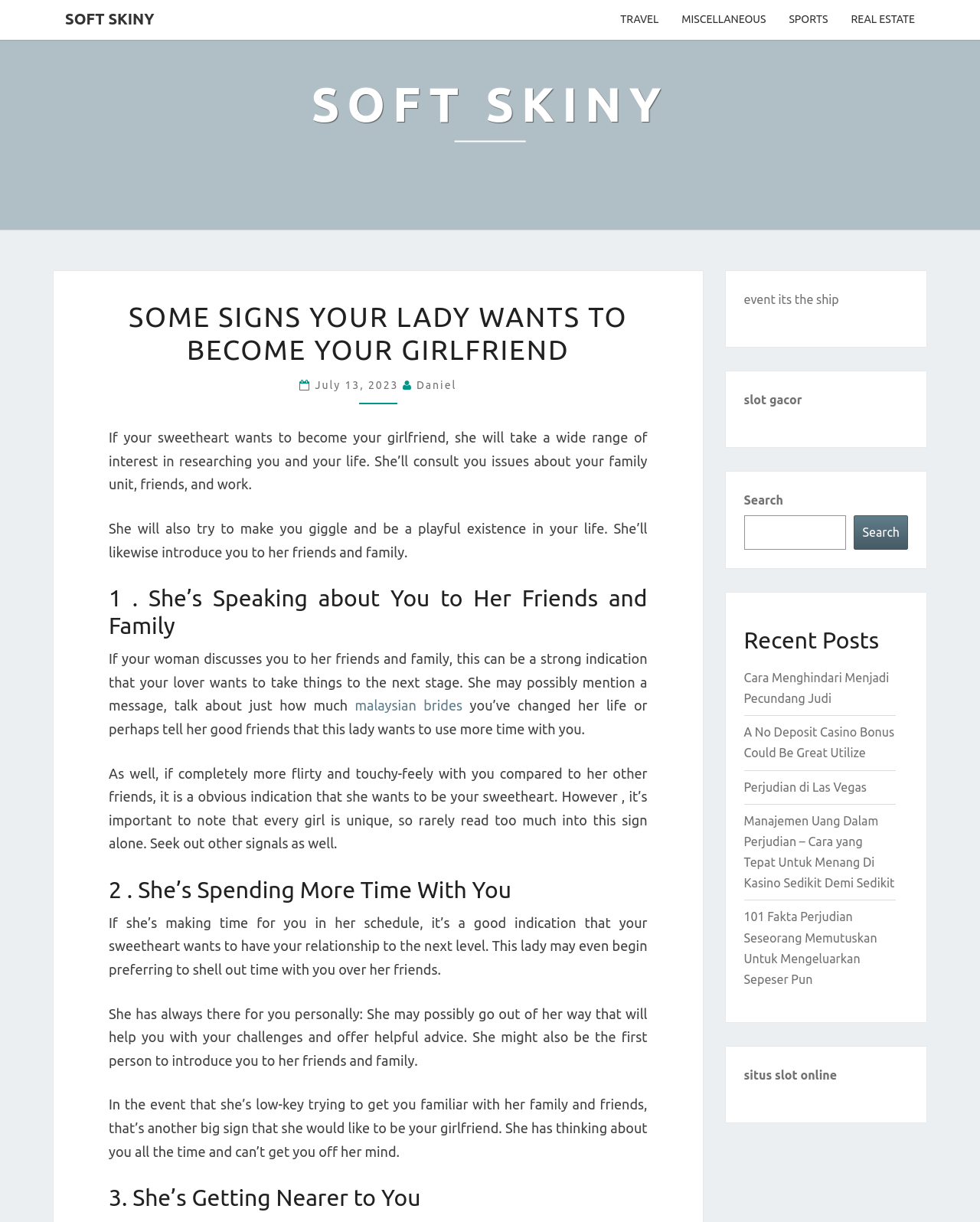Identify and provide the bounding box for the element described by: "parent_node: Search name="s"".

[0.759, 0.421, 0.864, 0.45]